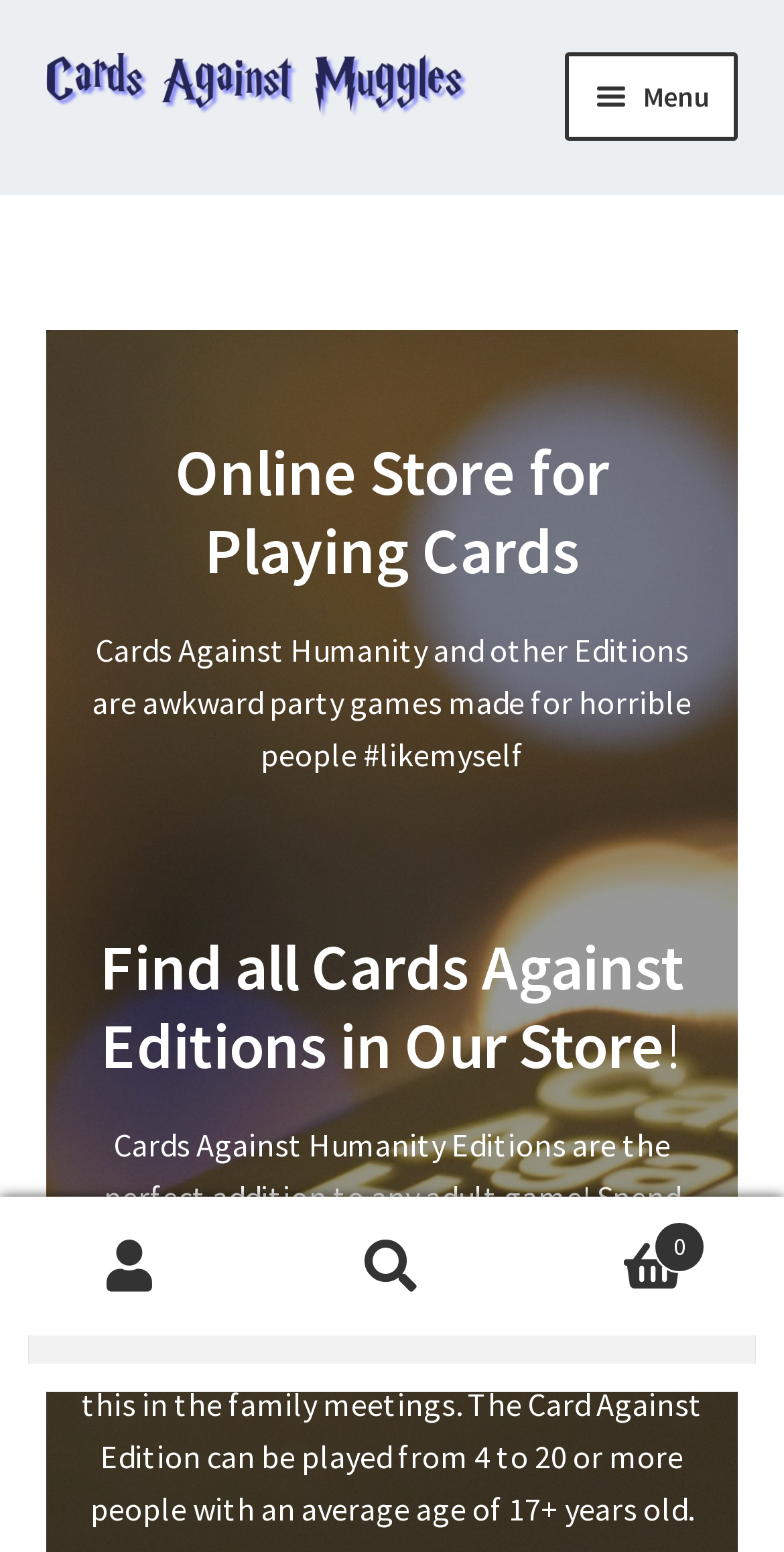How many people can play Cards Against Editions?
Using the visual information from the image, give a one-word or short-phrase answer.

4 to 20 or more